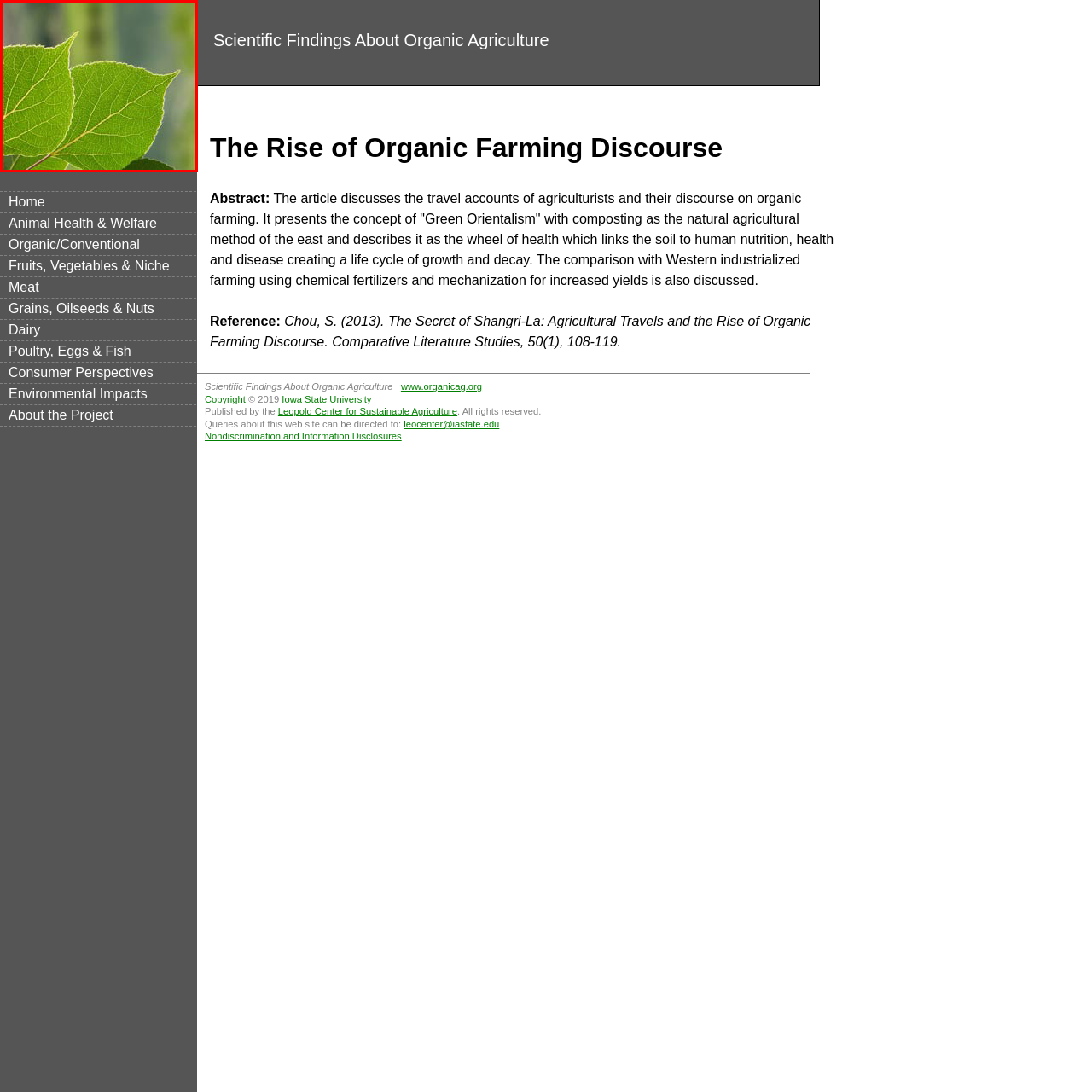Pay attention to the section outlined in red, What is the theme emphasized in the image? 
Reply with a single word or phrase.

Organic farming